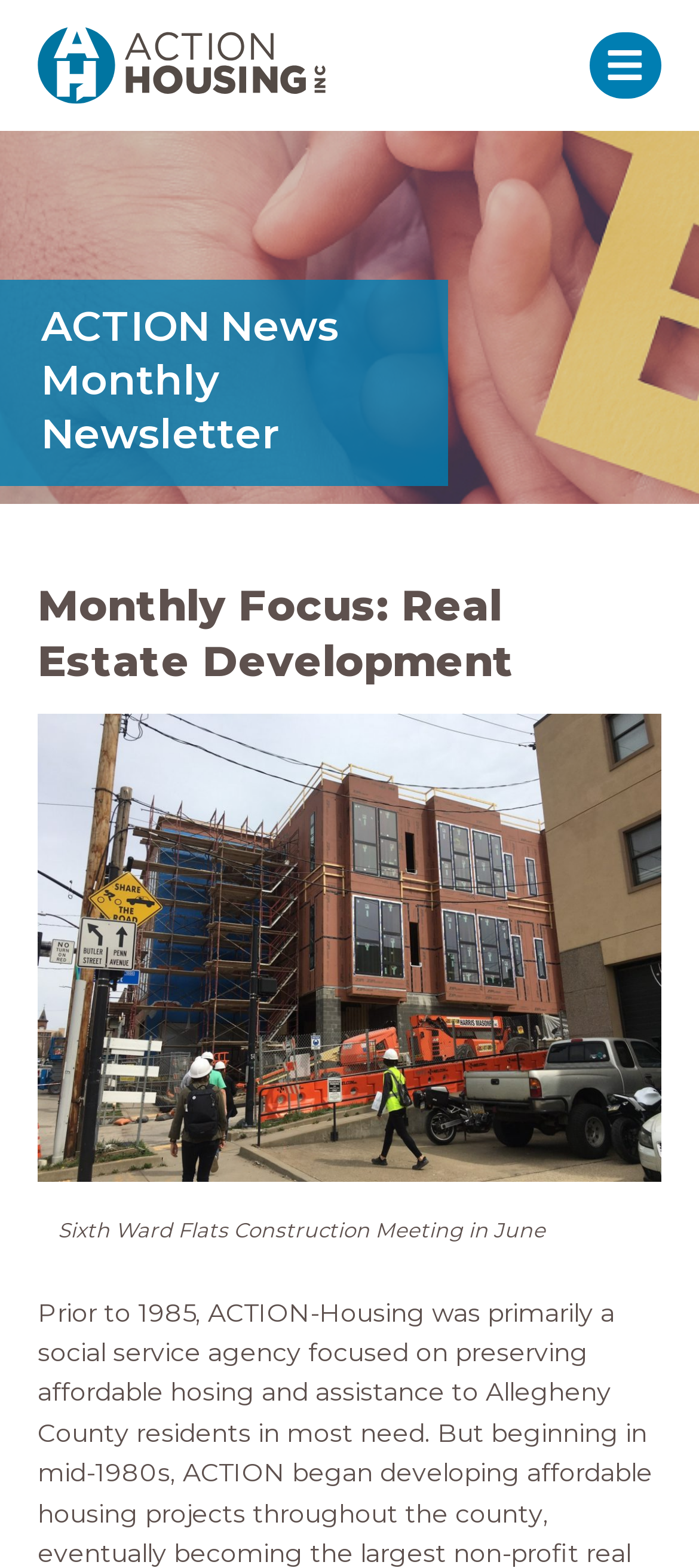Illustrate the webpage thoroughly, mentioning all important details.

The webpage is focused on ACTION-Housing, a social service agency, and its monthly newsletter. At the top left, there is a link to "Action Housing" accompanied by an image. On the top right, there is a button labeled "Menu" that controls a mobile navigation tray, and next to it, there is a small image.

Below the top section, there is a header that spans the entire width of the page. Within the header, there is a static text "ACTION News Monthly Newsletter" on the left, and a heading "Monthly Focus: Real Estate Development" on the right.

Below the header, there is a figure that takes up most of the page's width. The figure contains an image of "Sixth Ward Flats Under Construction" with a caption "Sixth Ward Flats Construction Meeting in June" below it. The image and its caption are described as the "Monthly Focus: Real Estate Development".